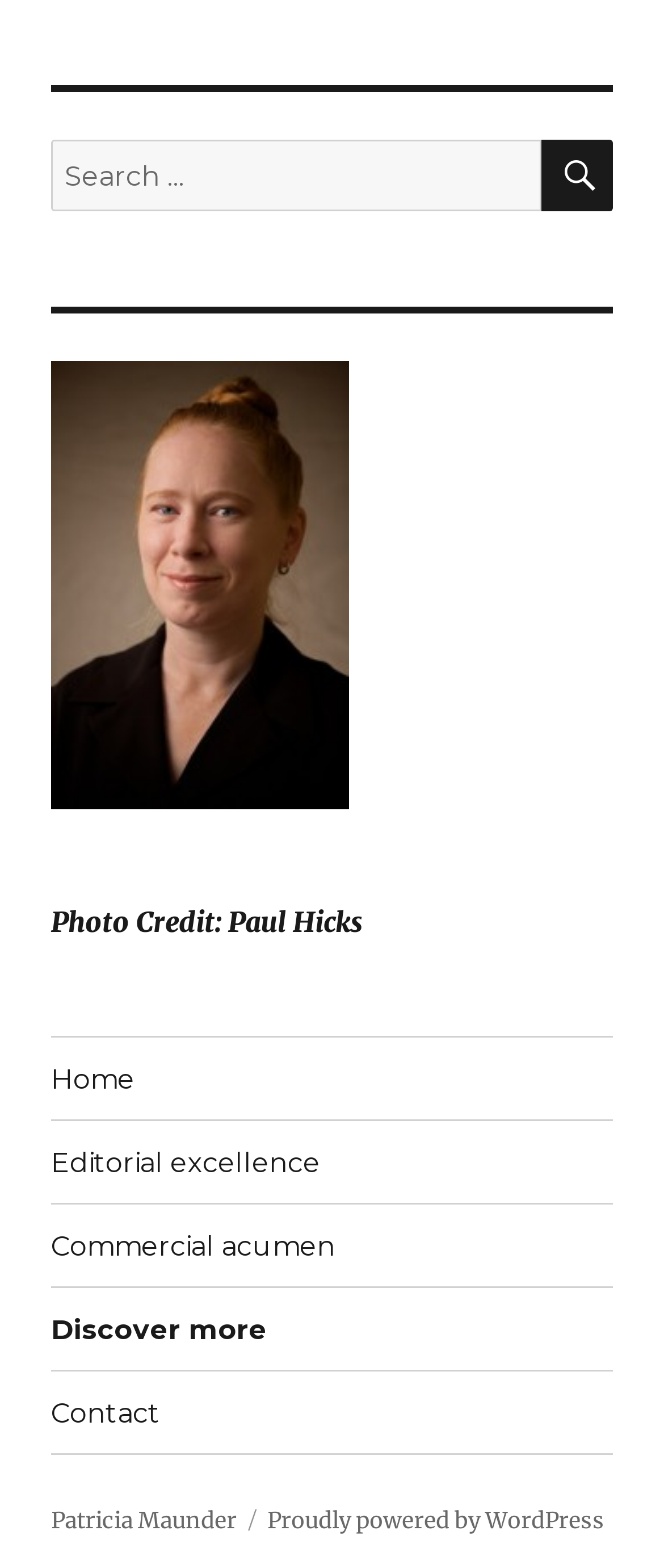Who is the person in the image?
Give a comprehensive and detailed explanation for the question.

I found an image element with the description 'Patricia Maunder', which suggests that the person in the image is Patricia Maunder.